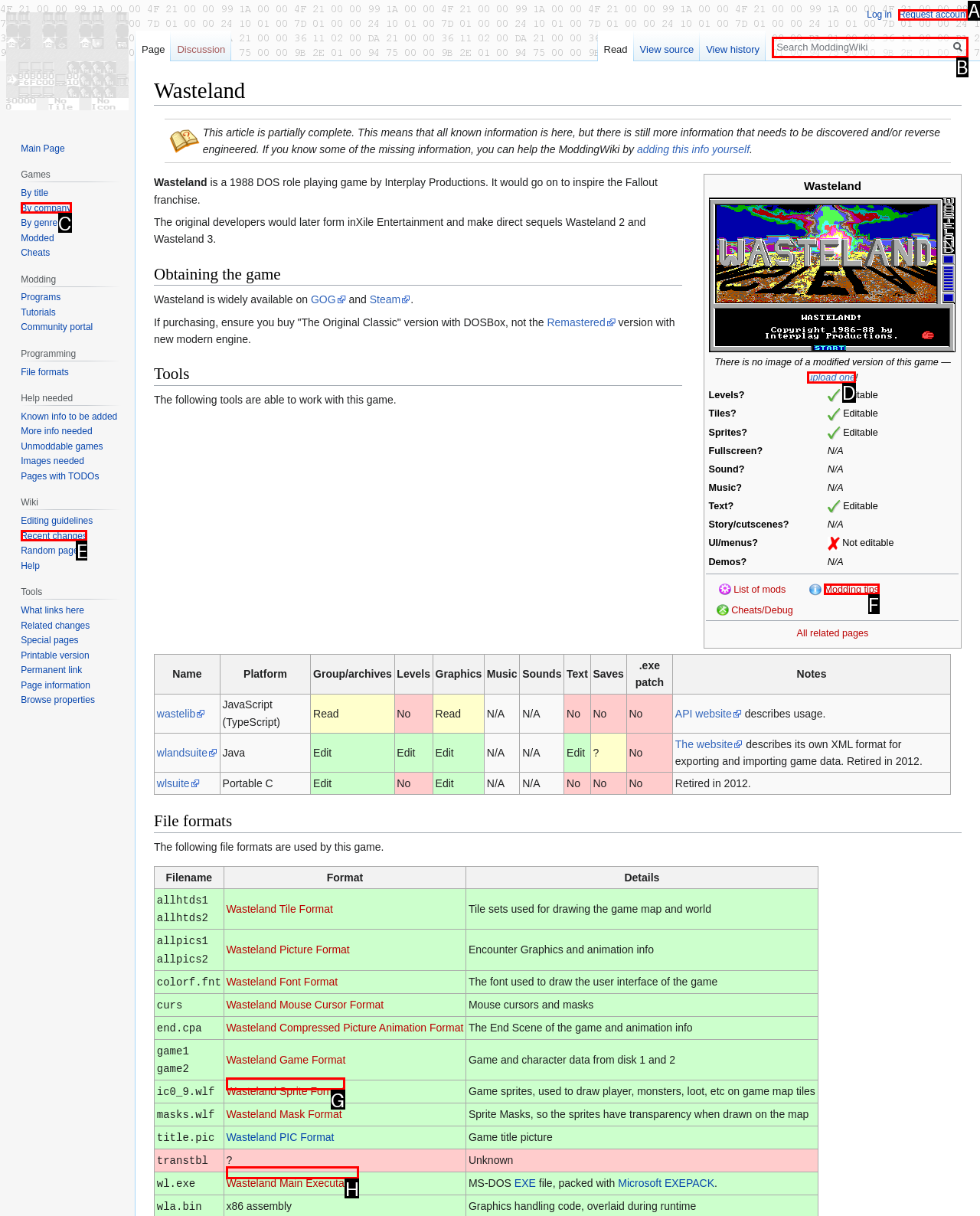To execute the task: Upload a modified version of the game image, which one of the highlighted HTML elements should be clicked? Answer with the option's letter from the choices provided.

D